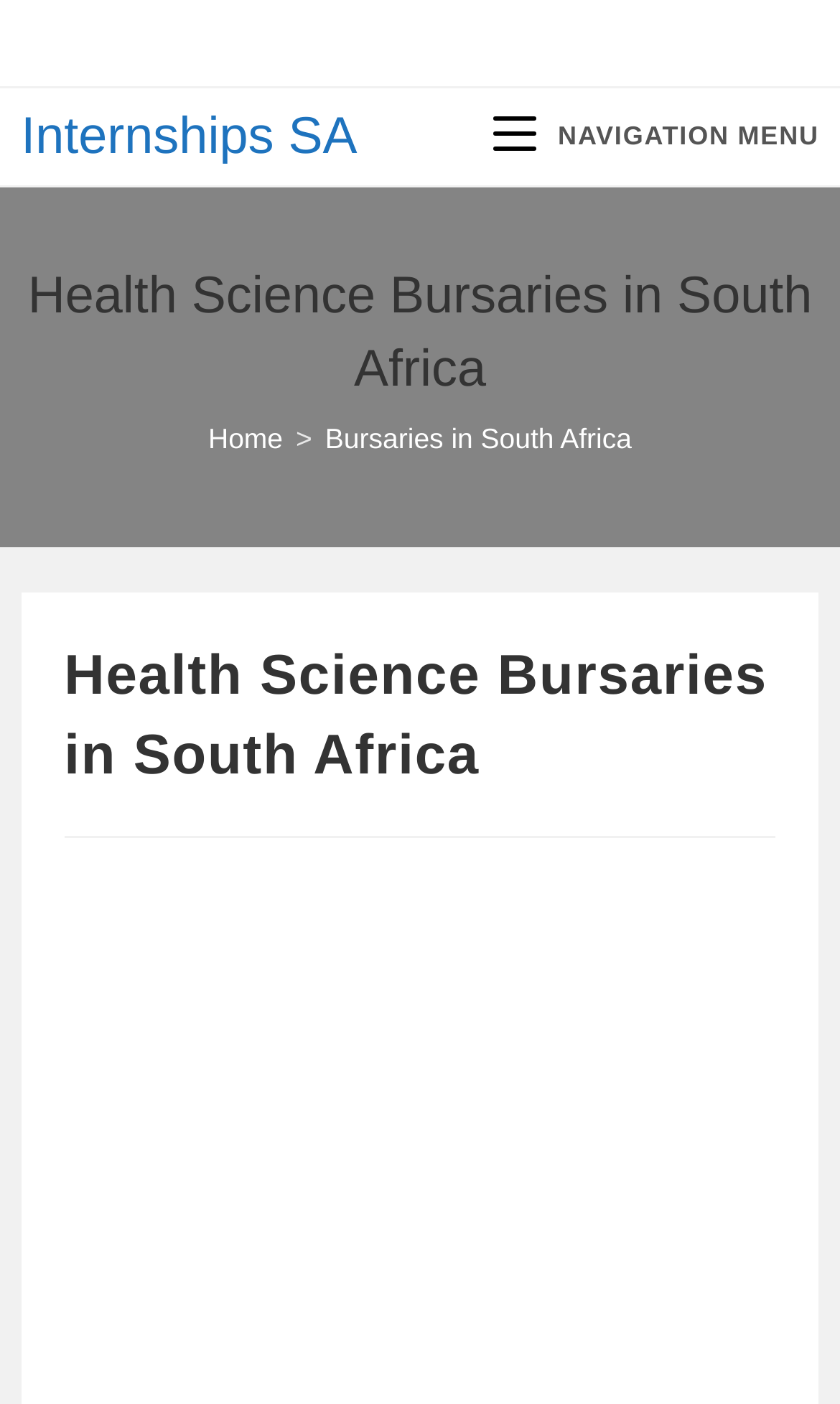How many breadcrumb links are there?
Using the information from the image, give a concise answer in one word or a short phrase.

2